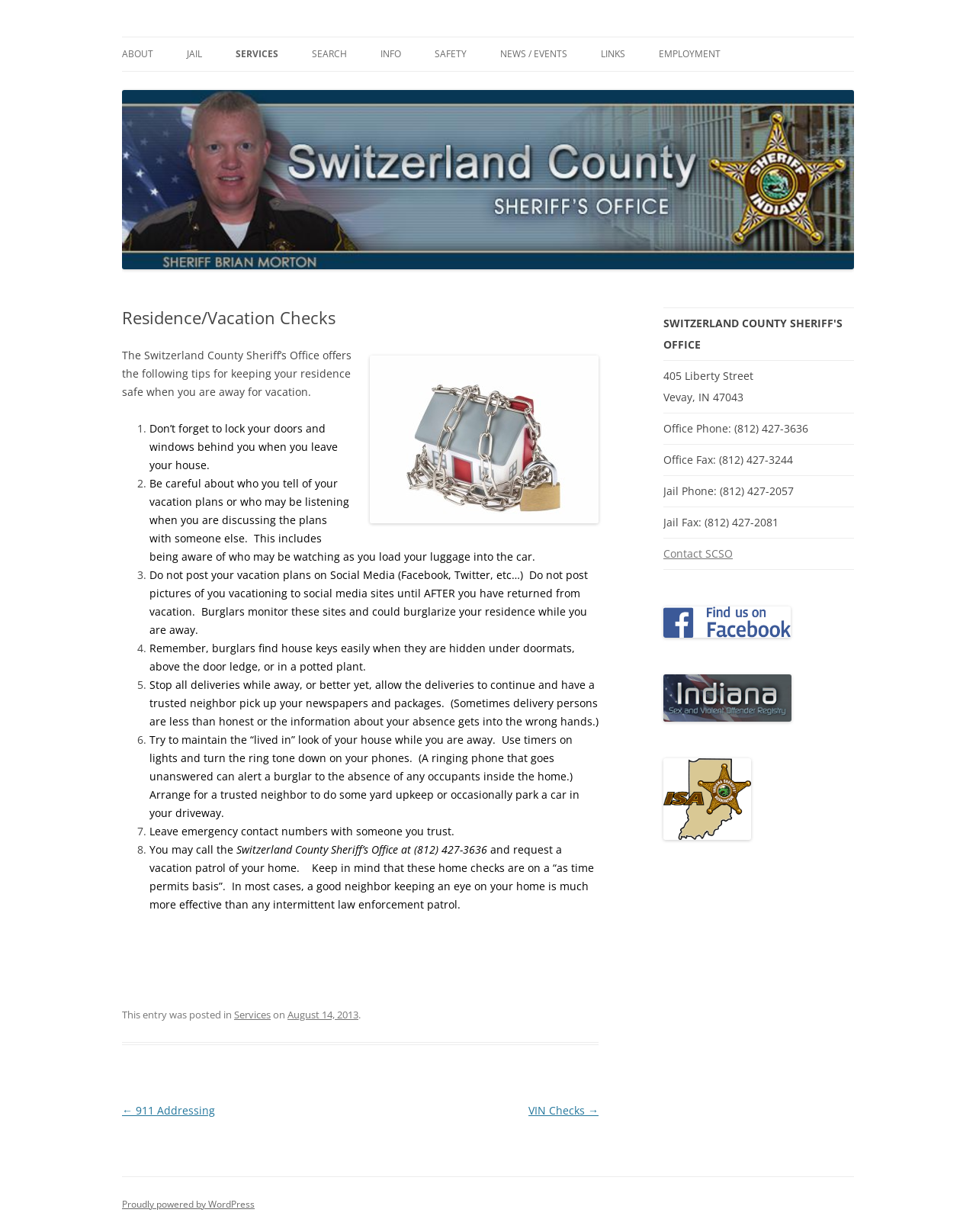Offer a meticulous description of the webpage's structure and content.

The webpage is about the Switzerland County Sheriff's Office, with a focus on residence and vacation checks. At the top, there is a heading with the office's name, followed by a link to the office's website. Below this, there are several links to different sections of the website, including "About", "Jail", "Services", "Search", "Info", "Safety", "News/Events", "Links", and "Employment".

The main content of the page is an article about residence and vacation checks, with a heading and an image of a house. The article provides eight tips for keeping your residence safe when you are away on vacation. The tips are listed in a numbered format, with each tip providing a brief description of how to keep your home safe. The tips include locking doors and windows, being careful about who you tell about your vacation plans, not posting vacation plans on social media, and stopping deliveries while away.

Throughout the page, there are several links to other sections of the website, as well as images and headings that break up the content. The overall layout is organized and easy to navigate, with clear headings and concise text.